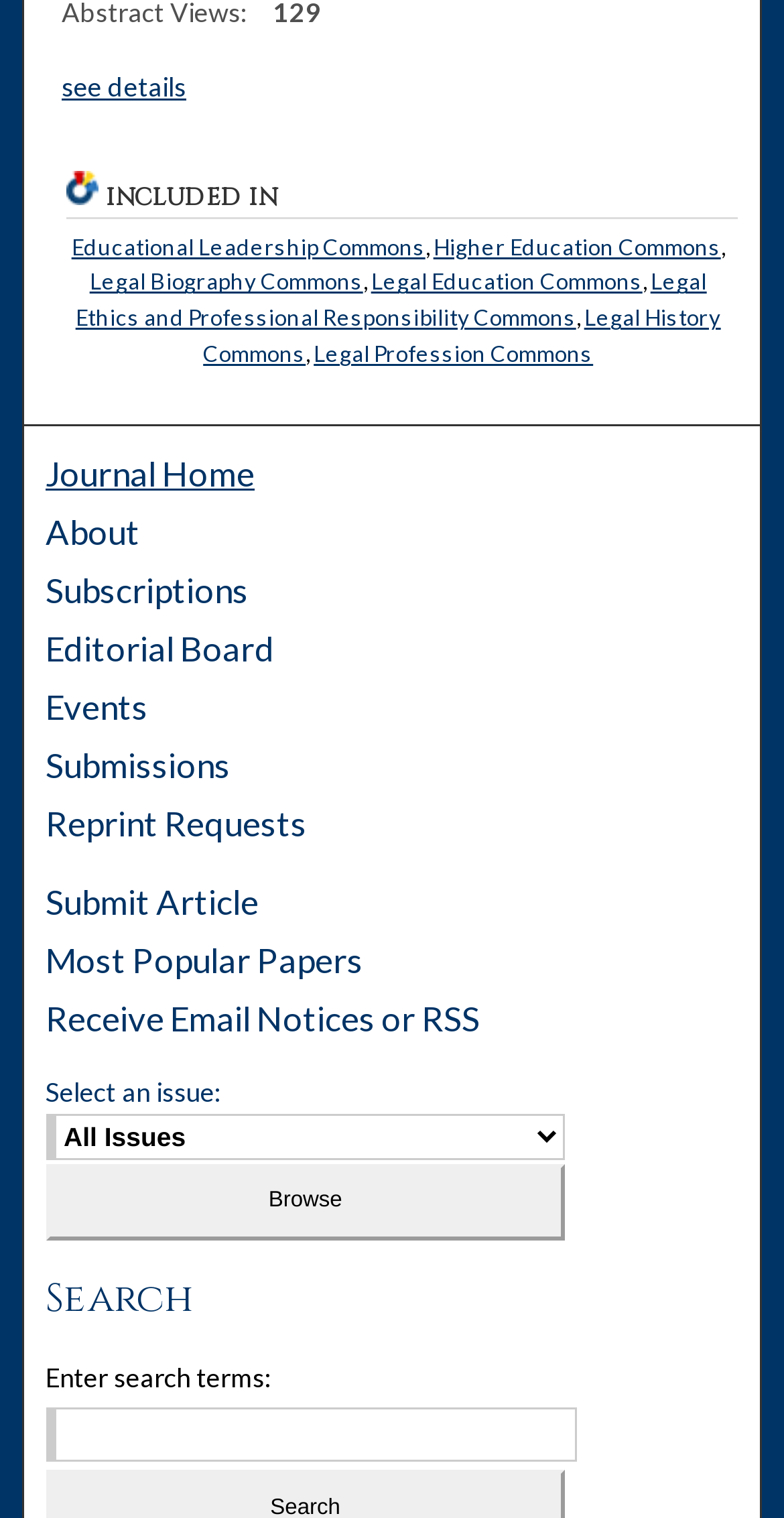Determine the bounding box coordinates of the clickable element necessary to fulfill the instruction: "View most popular papers". Provide the coordinates as four float numbers within the 0 to 1 range, i.e., [left, top, right, bottom].

[0.058, 0.576, 0.942, 0.604]